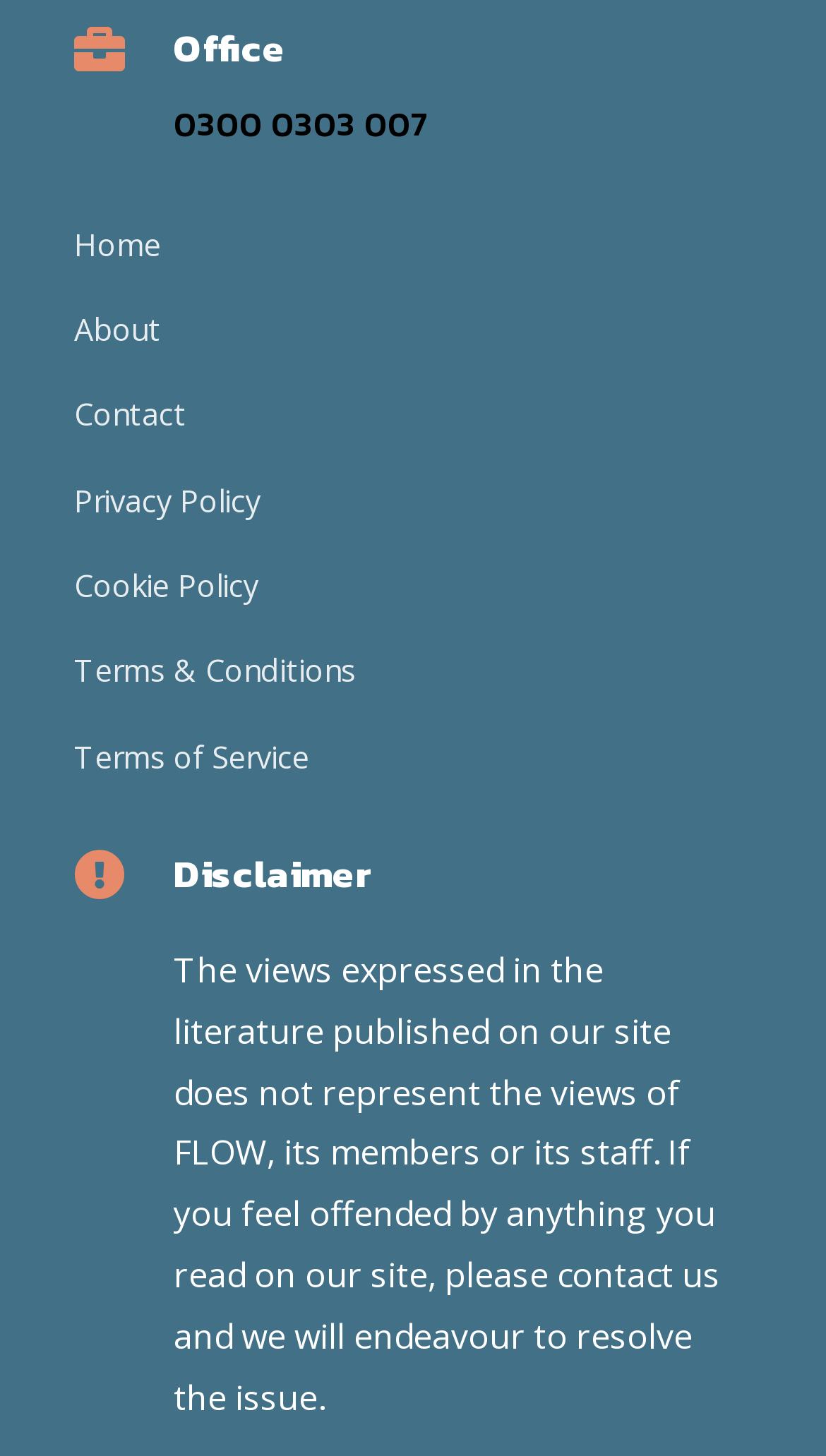Identify the bounding box coordinates of the section to be clicked to complete the task described by the following instruction: "Read Terms & Conditions". The coordinates should be four float numbers between 0 and 1, formatted as [left, top, right, bottom].

[0.09, 0.447, 0.431, 0.475]